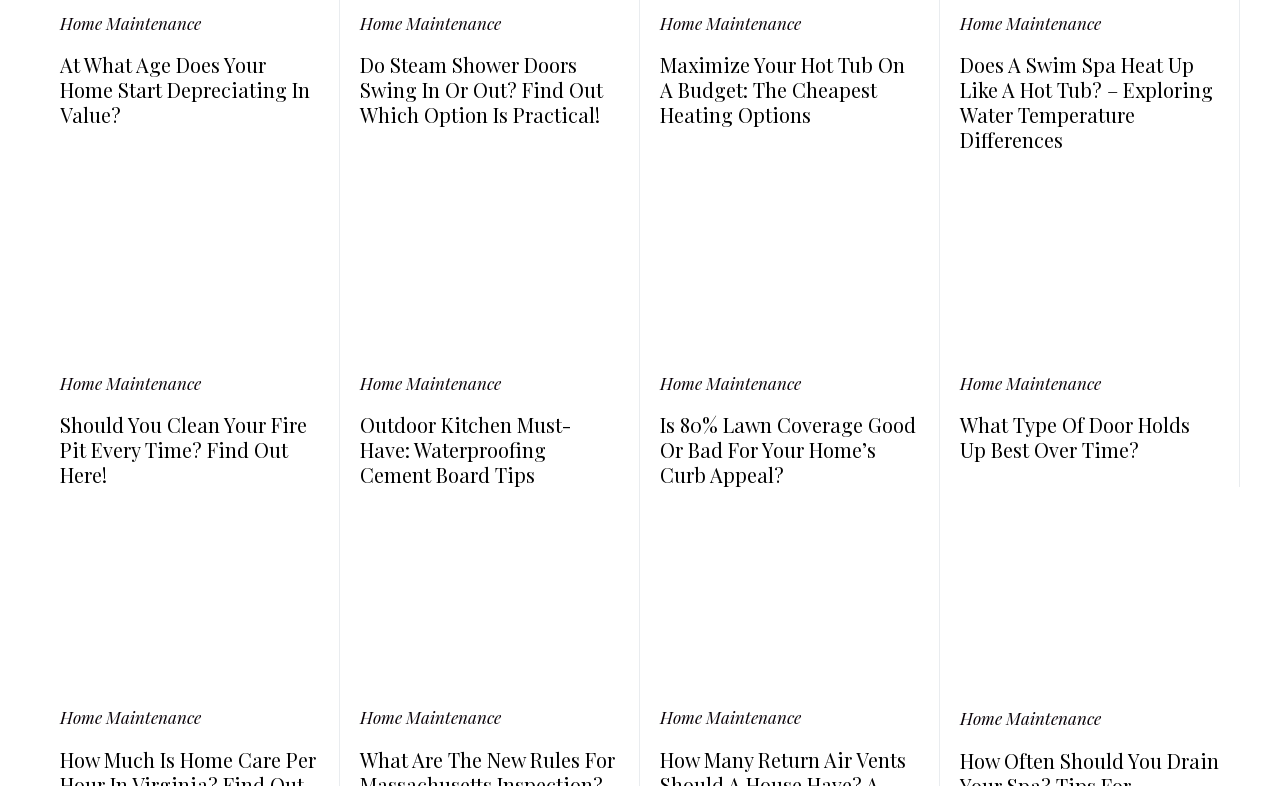How many articles are on this webpage? Examine the screenshot and reply using just one word or a brief phrase.

5